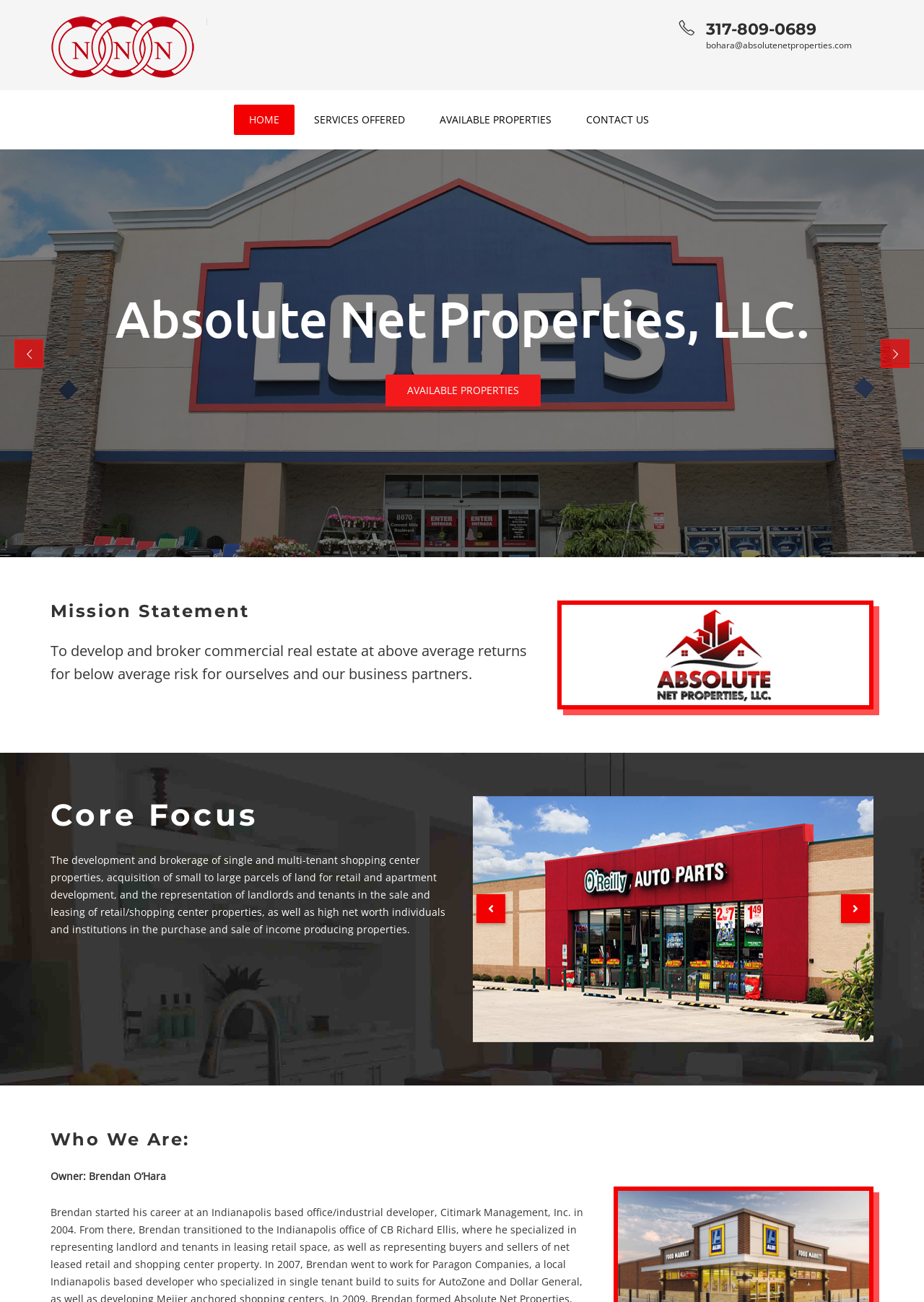What is the main focus of the company? Analyze the screenshot and reply with just one word or a short phrase.

Commercial real estate